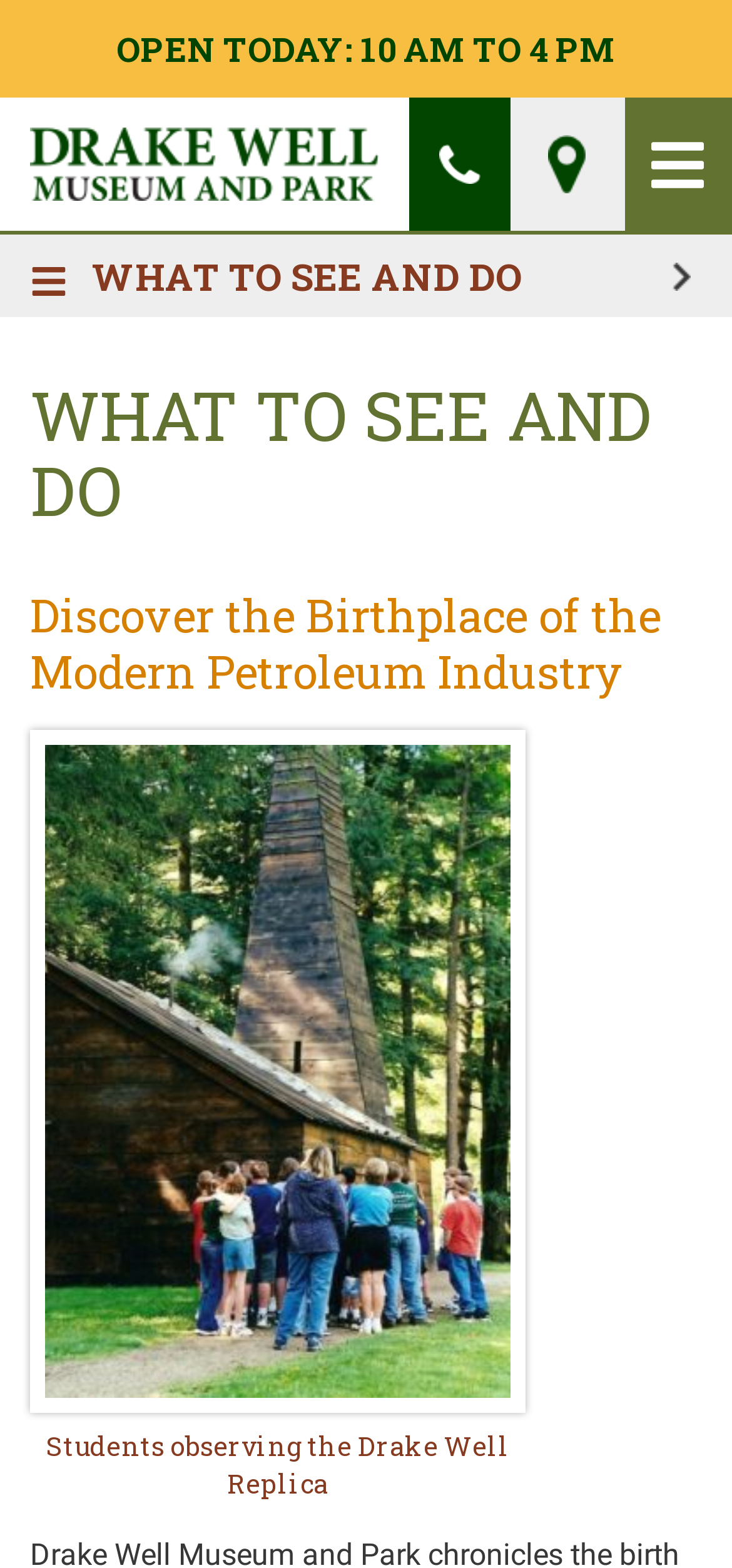What is the current status of the museum?
Based on the visual, give a brief answer using one word or a short phrase.

Open